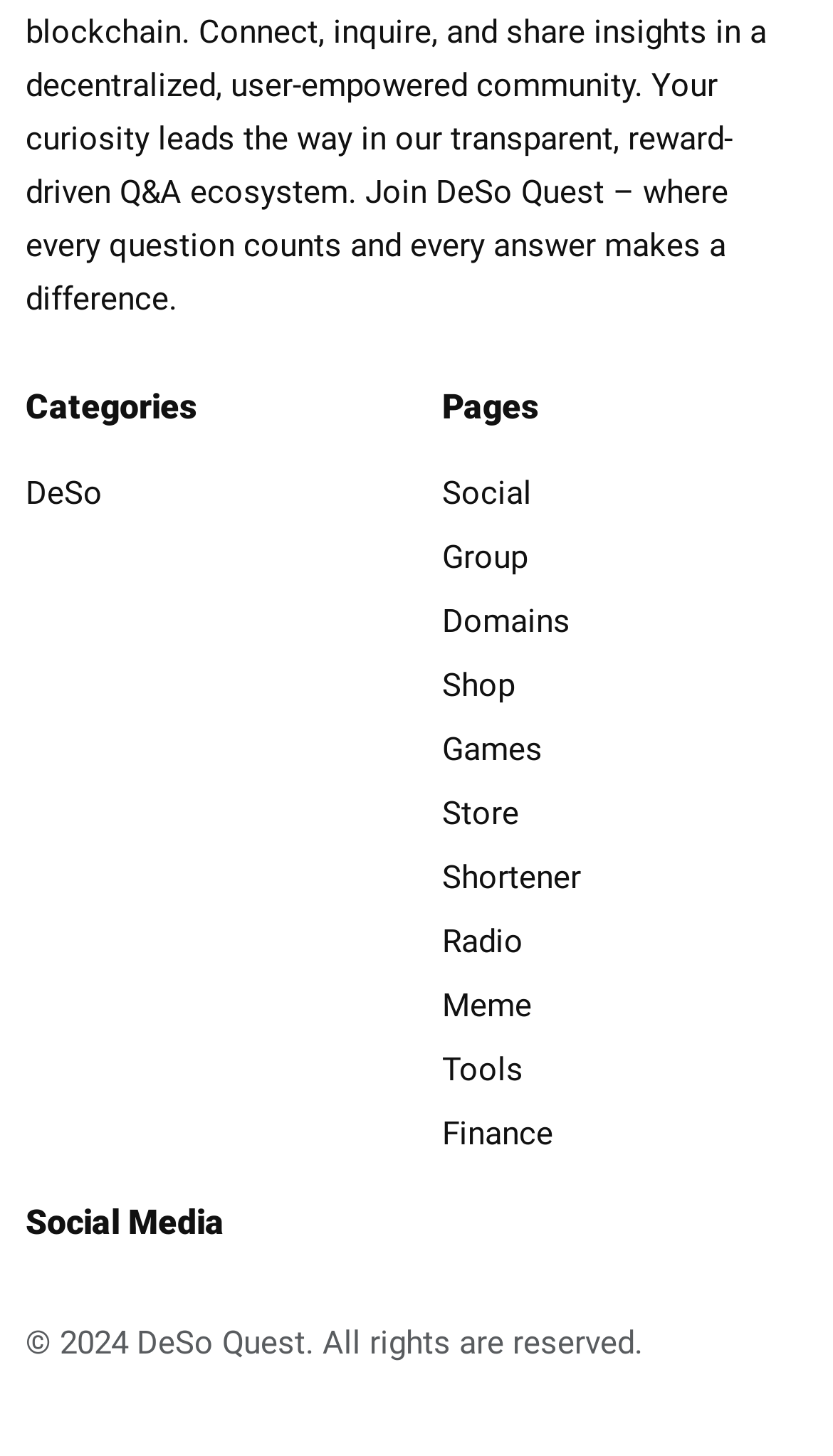What is the last category listed?
Please use the image to provide a one-word or short phrase answer.

Finance